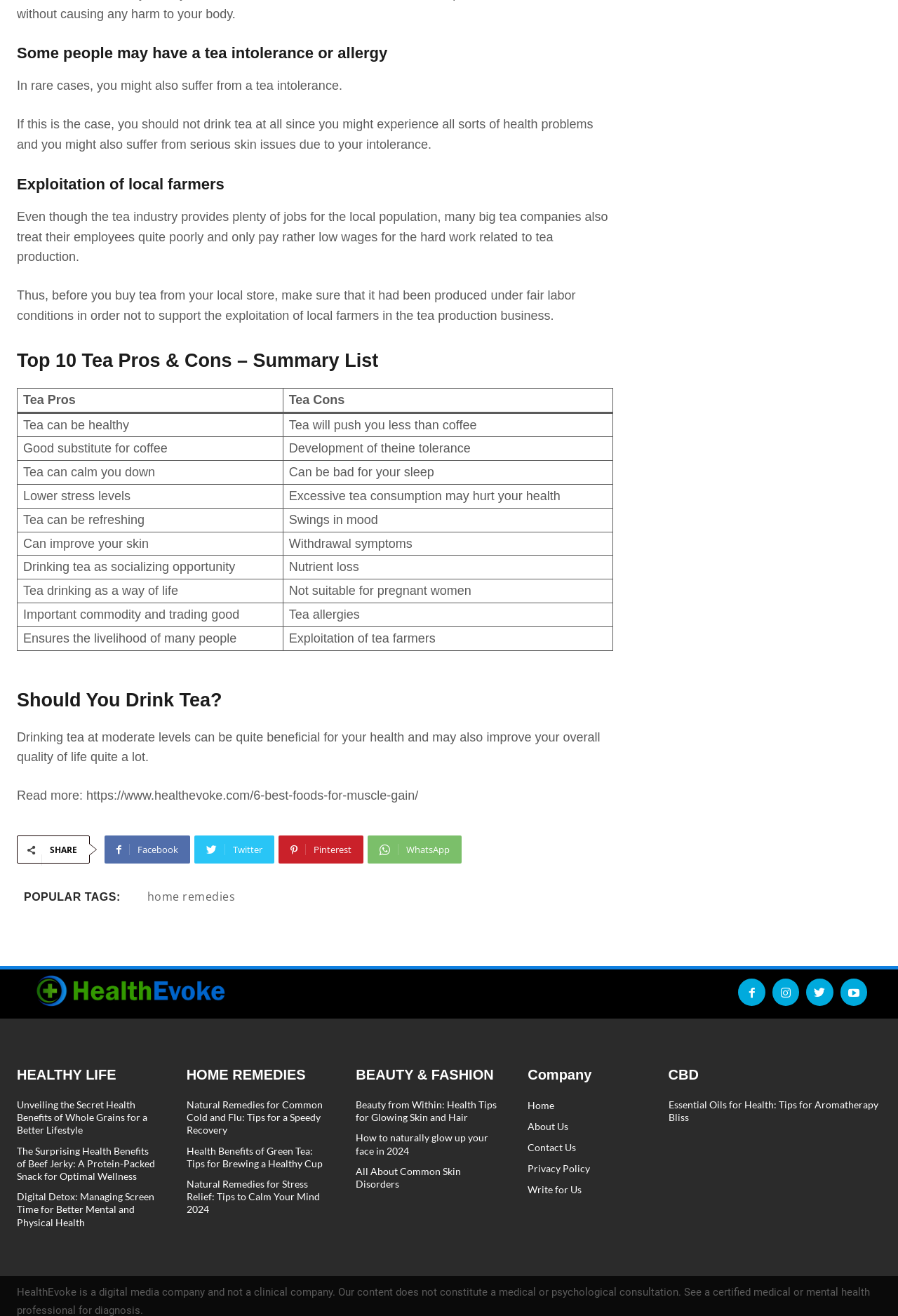What is the topic of the article?
Based on the image, provide your answer in one word or phrase.

Tea